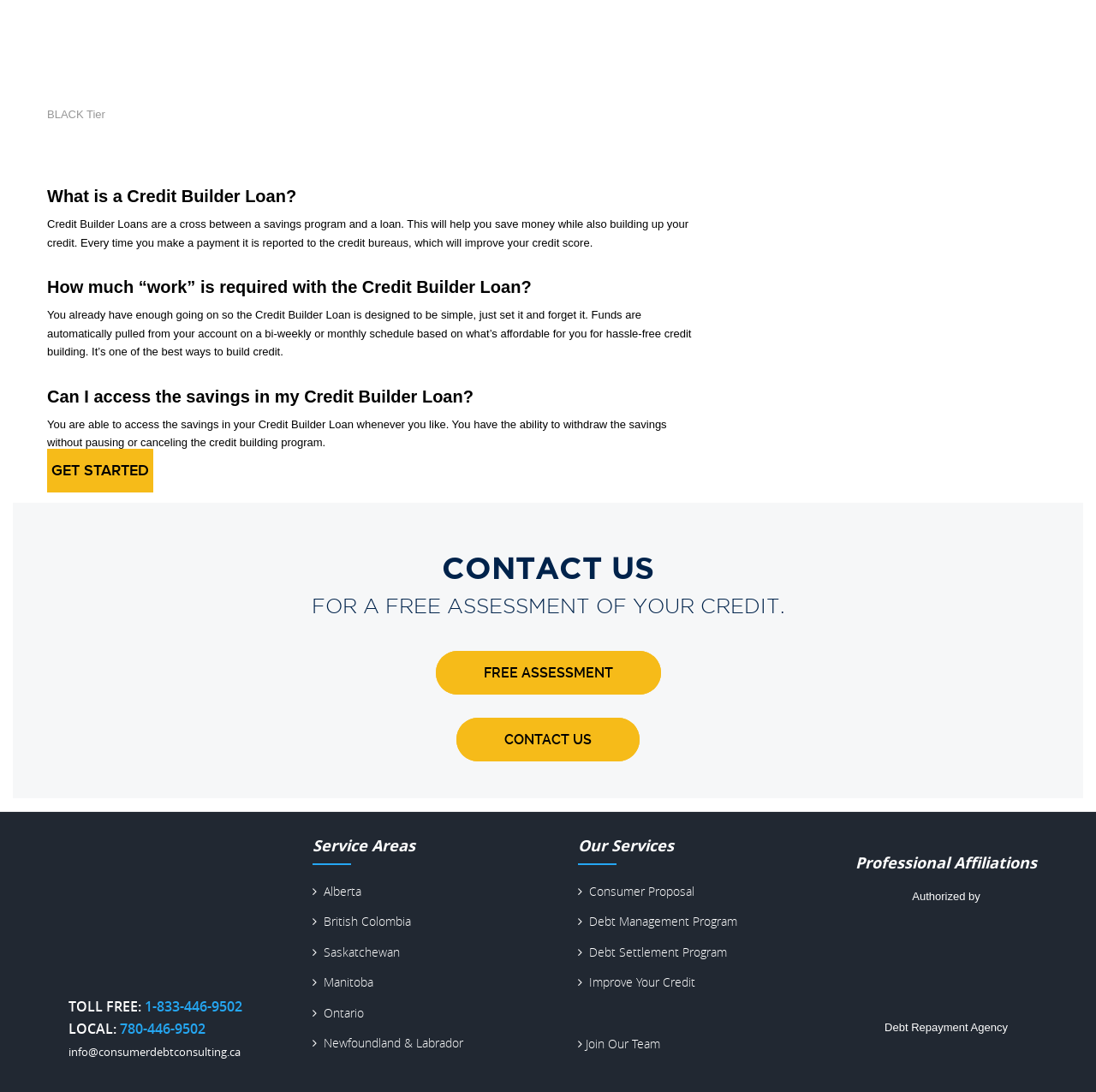Please find the bounding box coordinates for the clickable element needed to perform this instruction: "Get a free assessment of your credit".

[0.397, 0.596, 0.603, 0.636]